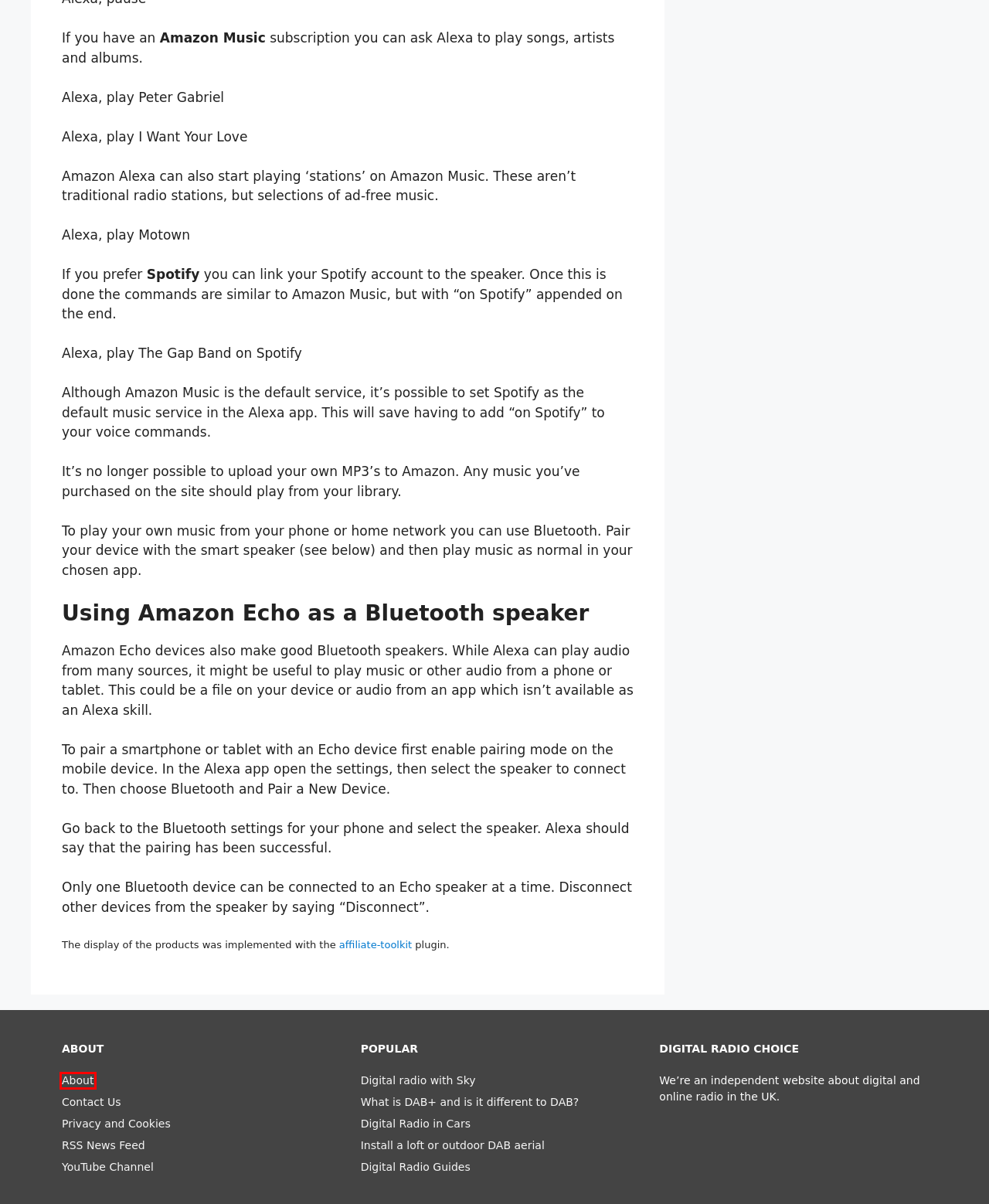You have been given a screenshot of a webpage with a red bounding box around a UI element. Select the most appropriate webpage description for the new webpage that appears after clicking the element within the red bounding box. The choices are:
A. Digital Radio Guides - Digital Radio Choice
B. In-car DAB digital radio guide
C. Improve digital radio reception with a loft or outdoor DAB aerial
D. Comments on: Amazon Alexa: Listen to radio, podcasts and music
E. About Digital Radio Choice
F. What is DAB+ and is it different to DAB? - Digital Radio Choice
G. Privacy and Cookies - Digital Radio Choice
H. Digital radio with Sky and Freesat from Sky

E